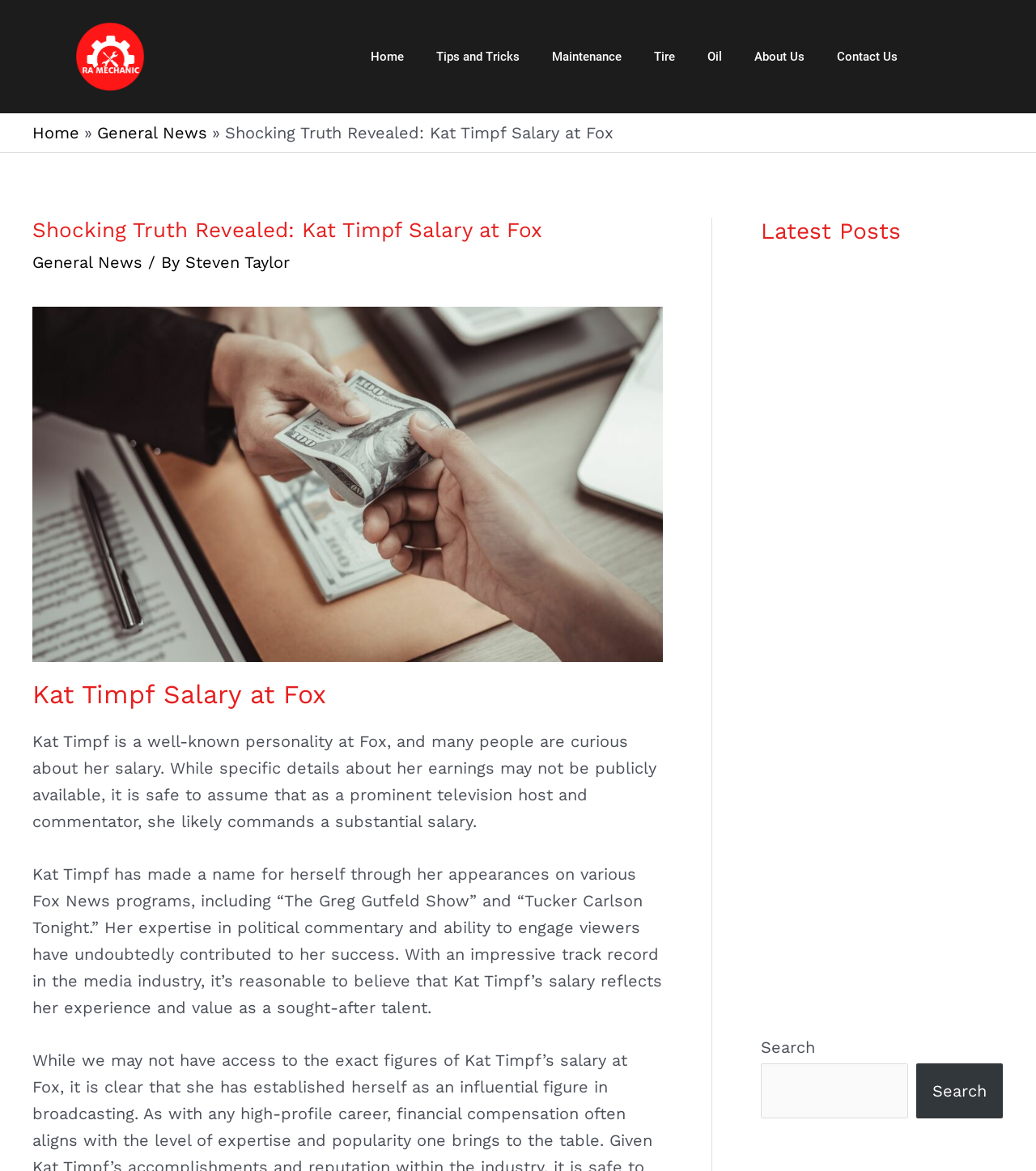Based on the image, give a detailed response to the question: What is Kat Timpf's profession?

The webpage mentions that Kat Timpf is a well-known personality at Fox, and that she has made a name for herself through her appearances on various Fox News programs, including 'The Greg Gutfeld Show' and 'Tucker Carlson Tonight', which suggests that she is a television host and commentator.